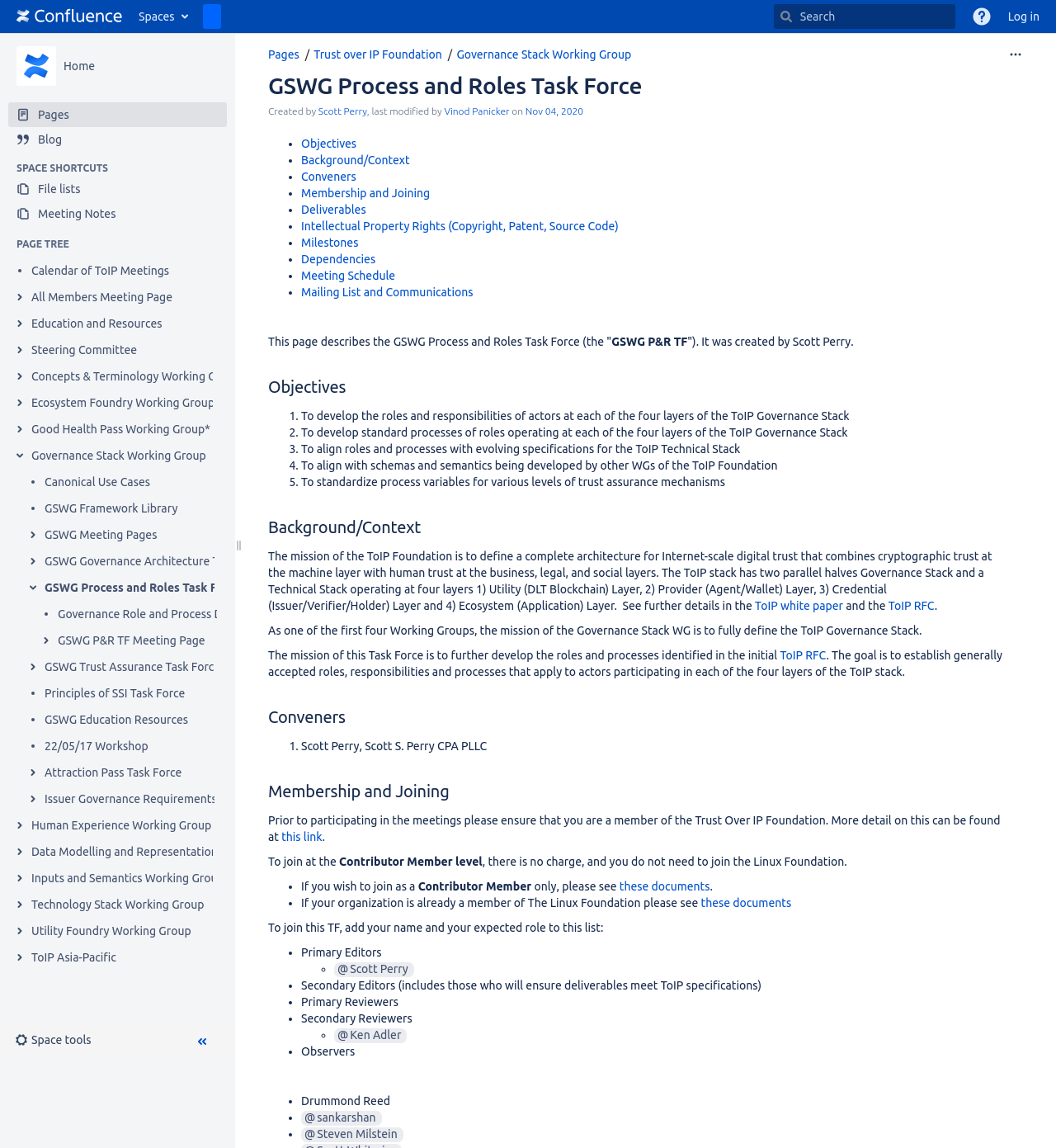Please find the bounding box coordinates of the element that needs to be clicked to perform the following instruction: "Go to home page". The bounding box coordinates should be four float numbers between 0 and 1, represented as [left, top, right, bottom].

[0.008, 0.0, 0.123, 0.029]